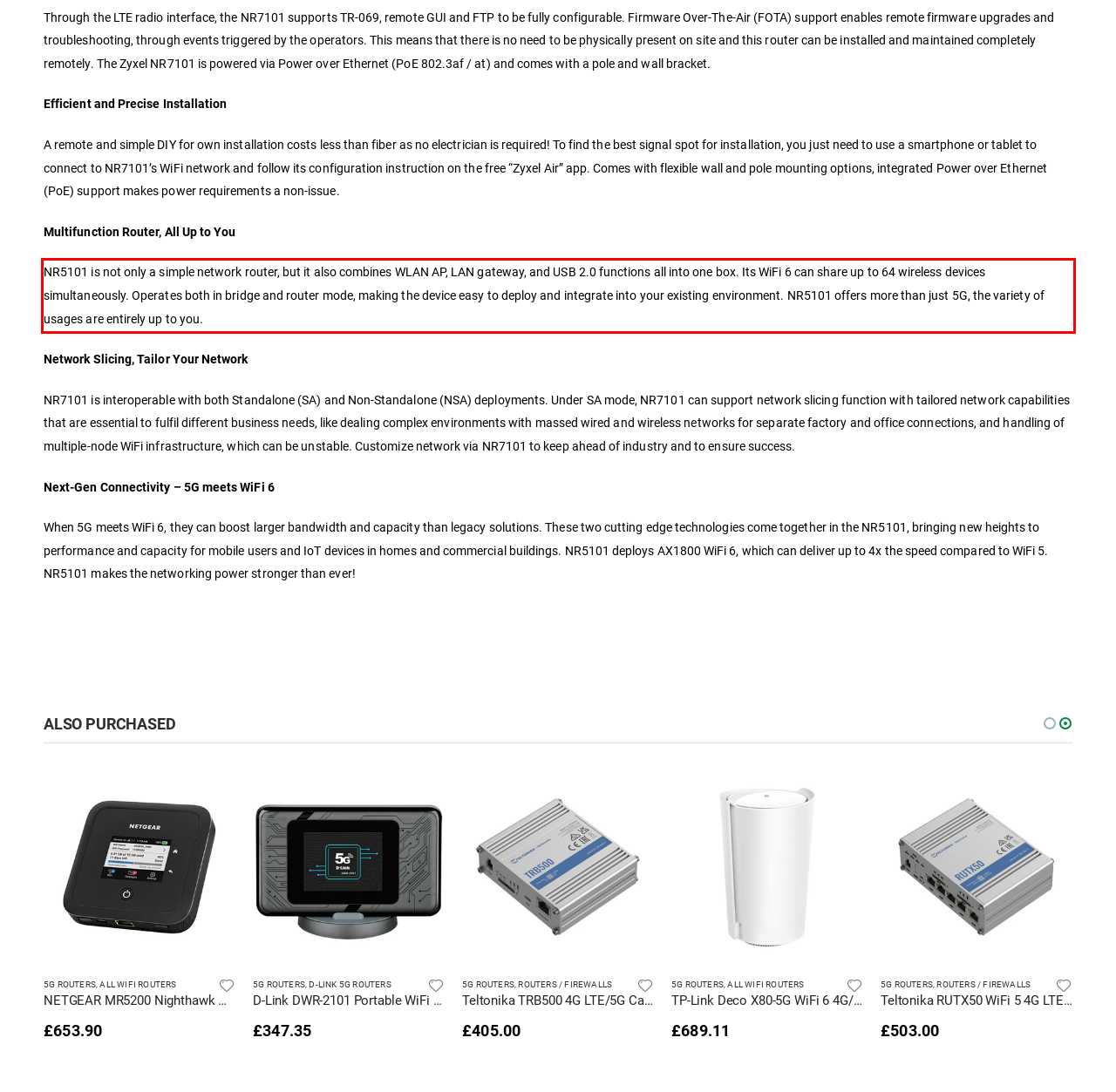Please identify the text within the red rectangular bounding box in the provided webpage screenshot.

NR5101 is not only a simple network router, but it also combines WLAN AP, LAN gateway, and USB 2.0 functions all into one box. Its WiFi 6 can share up to 64 wireless devices simultaneously. Operates both in bridge and router mode, making the device easy to deploy and integrate into your existing environment. NR5101 offers more than just 5G, the variety of usages are entirely up to you.